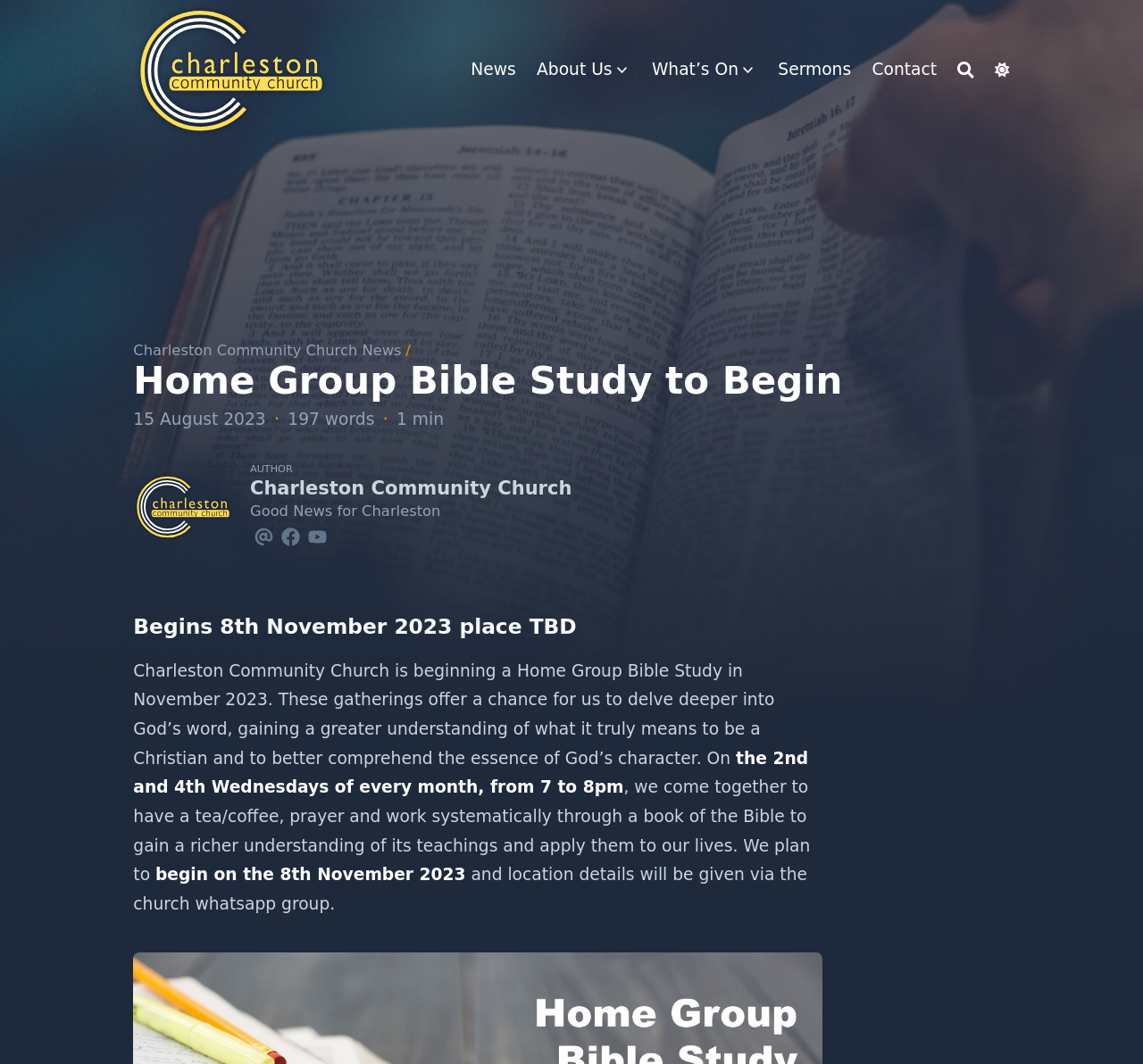Identify the bounding box coordinates of the element that should be clicked to fulfill this task: "Click on the Charleston Community Church link". The coordinates should be provided as four float numbers between 0 and 1, i.e., [left, top, right, bottom].

[0.117, 0.002, 0.289, 0.13]